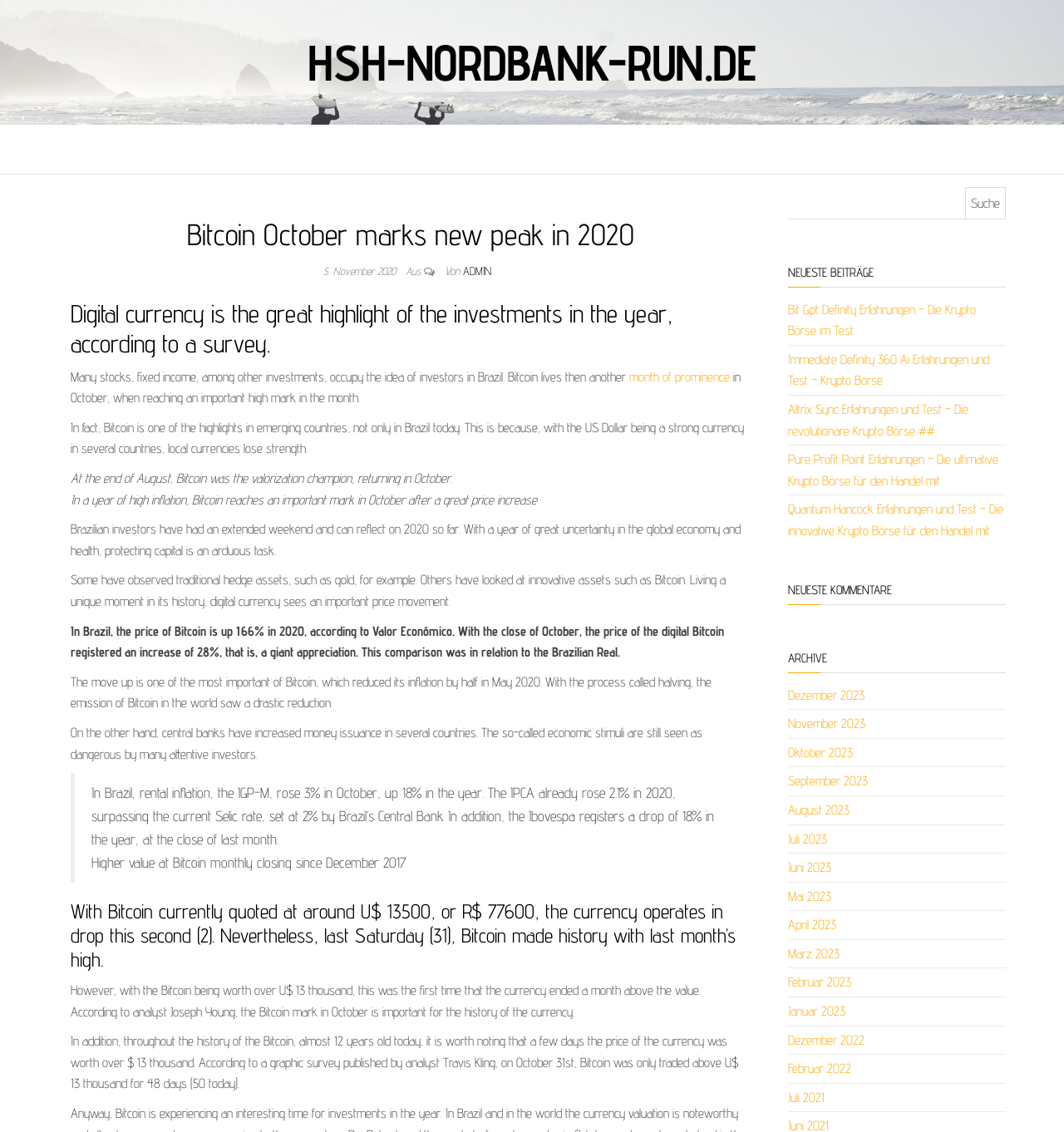Please find the bounding box for the UI component described as follows: "month of prominence".

[0.591, 0.326, 0.686, 0.34]